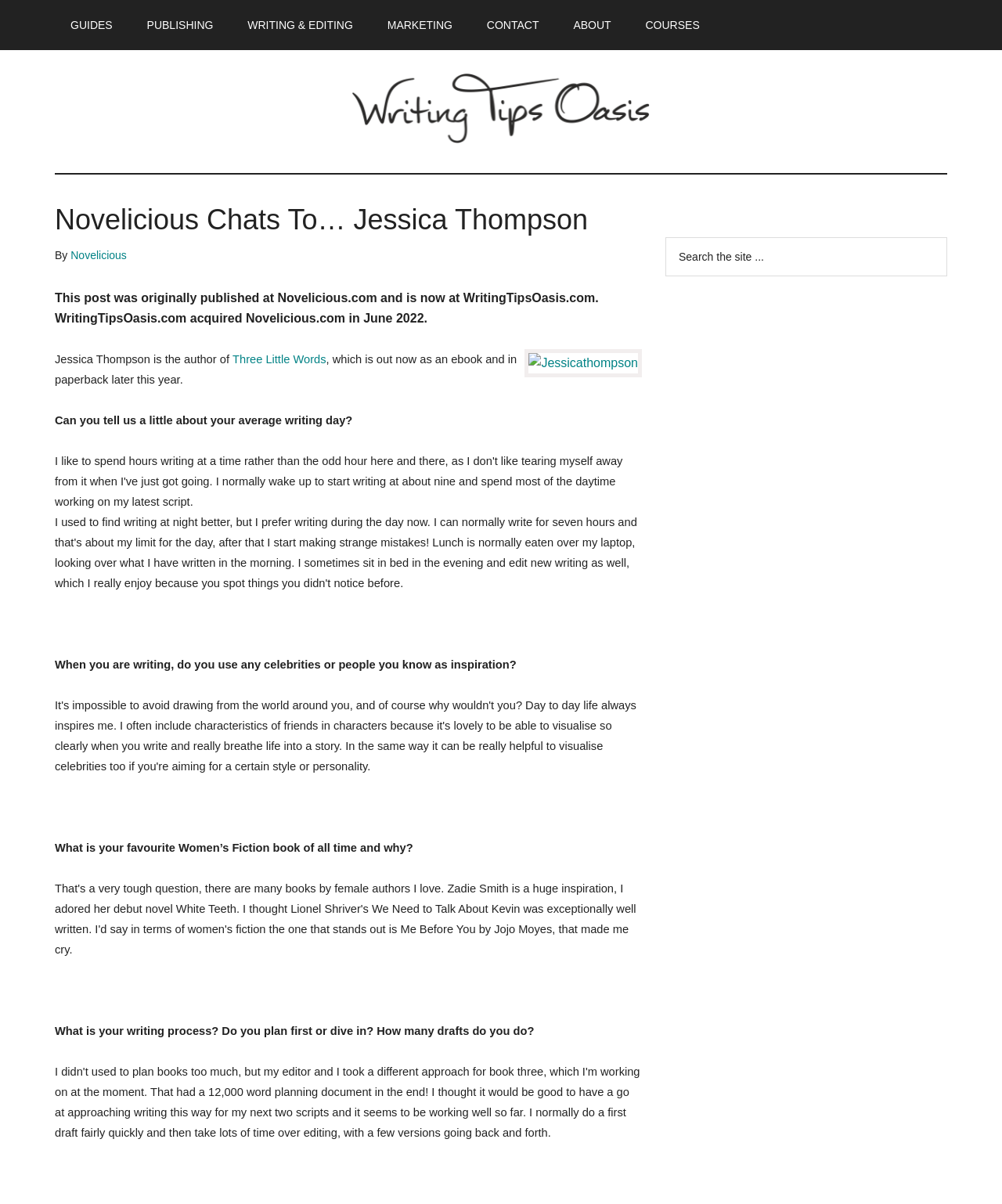Please identify the bounding box coordinates of the area I need to click to accomplish the following instruction: "Click the 'GUIDES' link".

[0.055, 0.0, 0.128, 0.042]